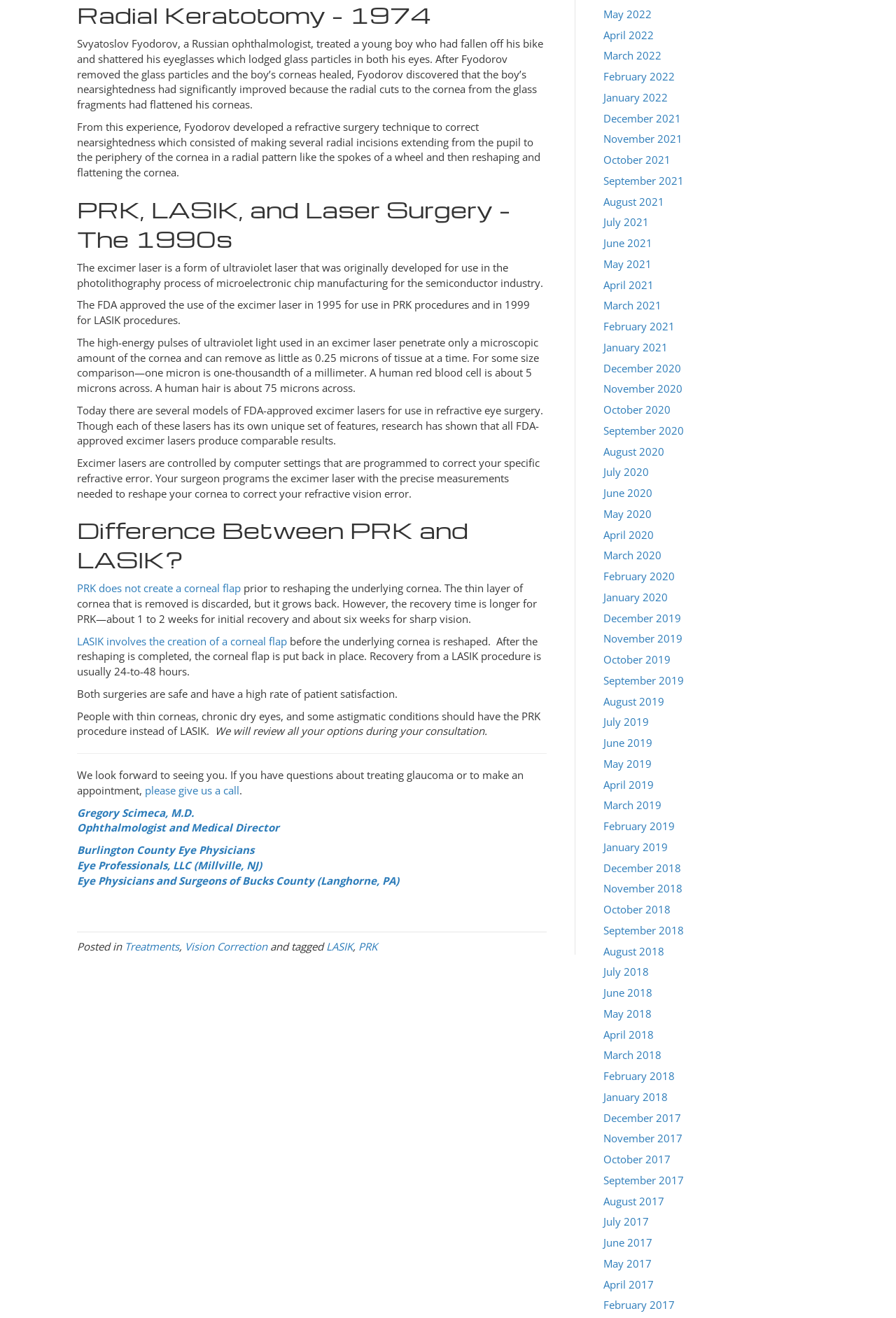Could you specify the bounding box coordinates for the clickable section to complete the following instruction: "learn about LASIK procedure"?

[0.364, 0.713, 0.394, 0.723]